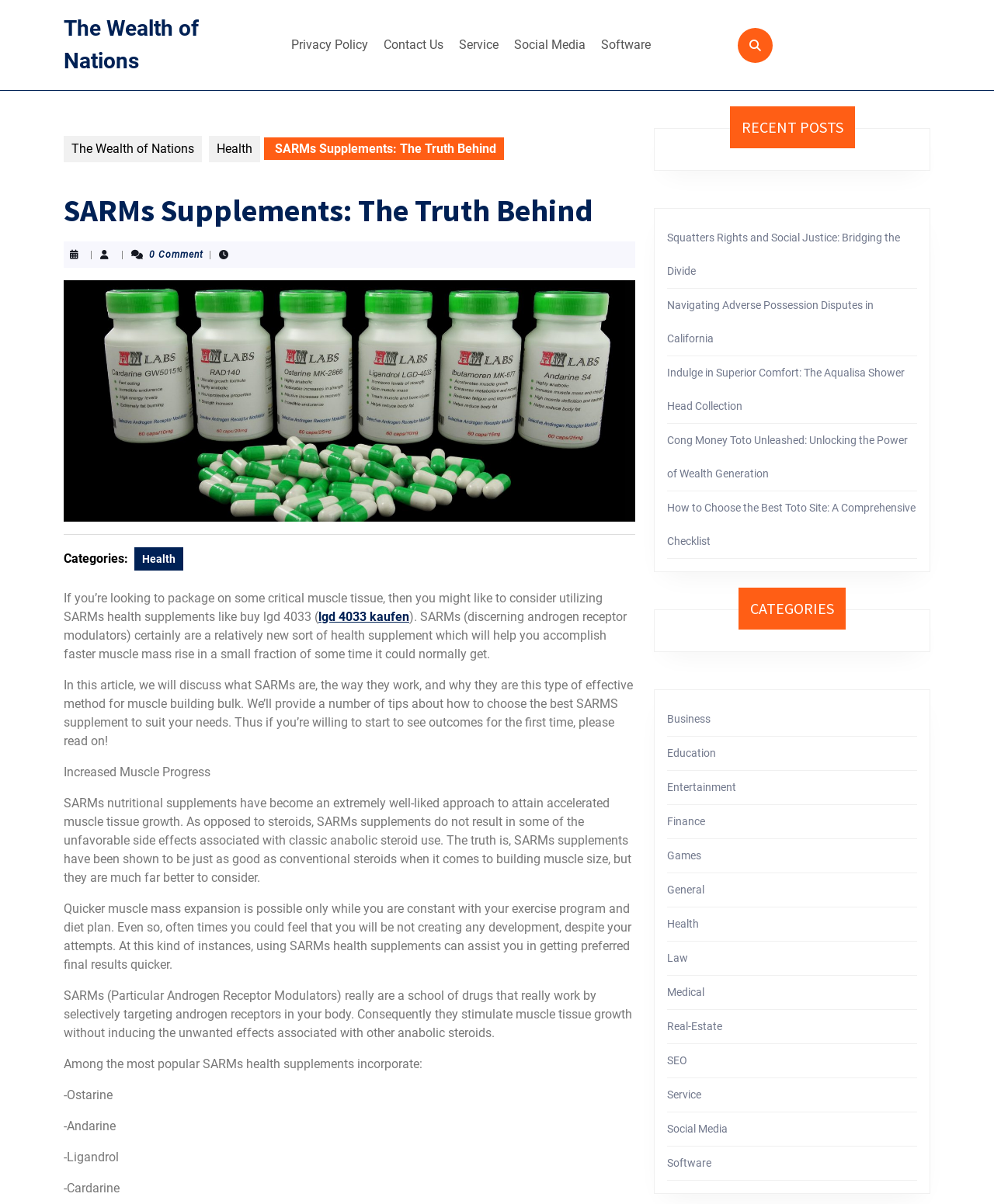Could you specify the bounding box coordinates for the clickable section to complete the following instruction: "Click on the 'Privacy Policy' link"?

[0.287, 0.025, 0.377, 0.05]